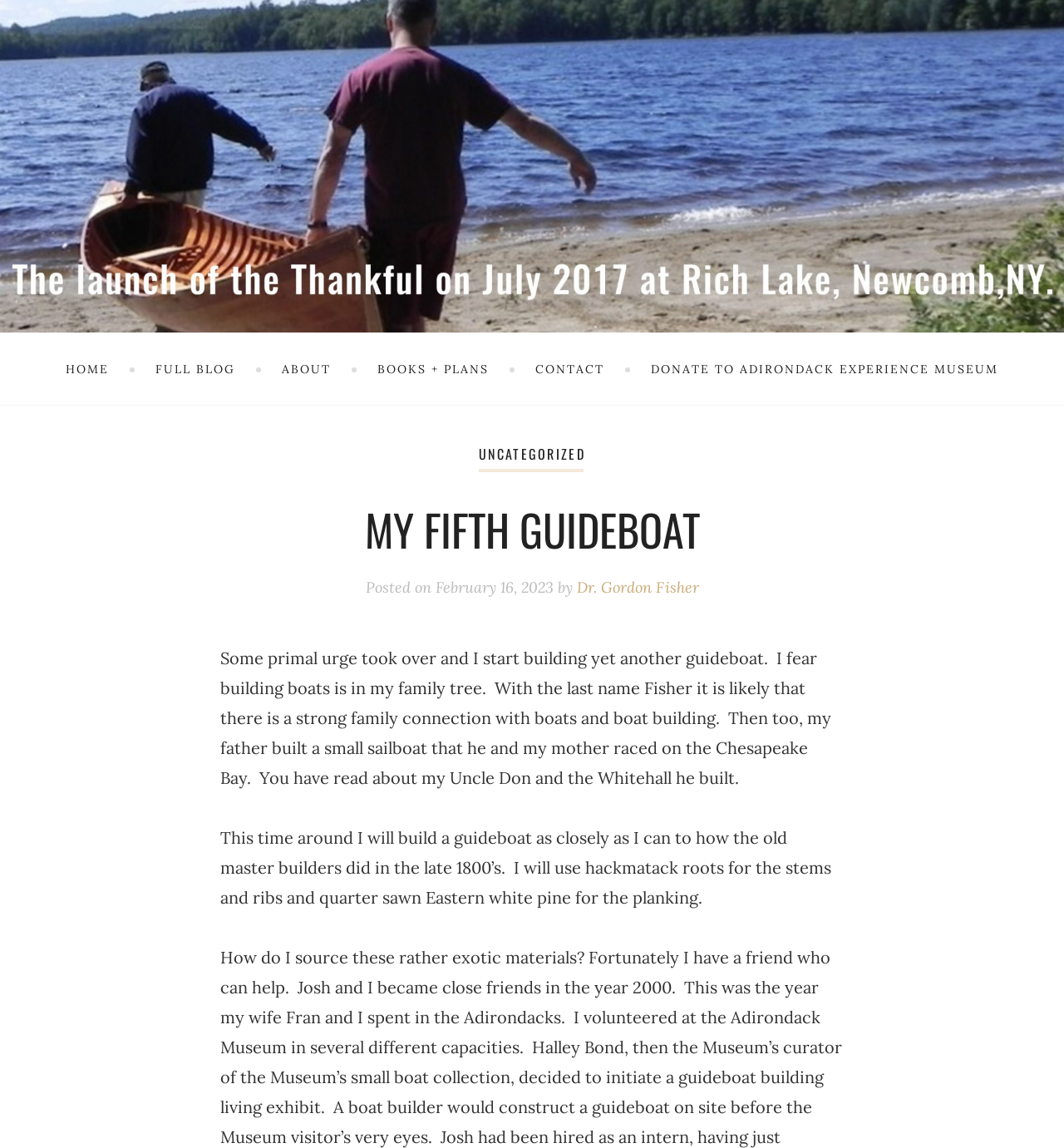Determine the bounding box coordinates of the region I should click to achieve the following instruction: "read about the author". Ensure the bounding box coordinates are four float numbers between 0 and 1, i.e., [left, top, right, bottom].

[0.542, 0.503, 0.657, 0.52]